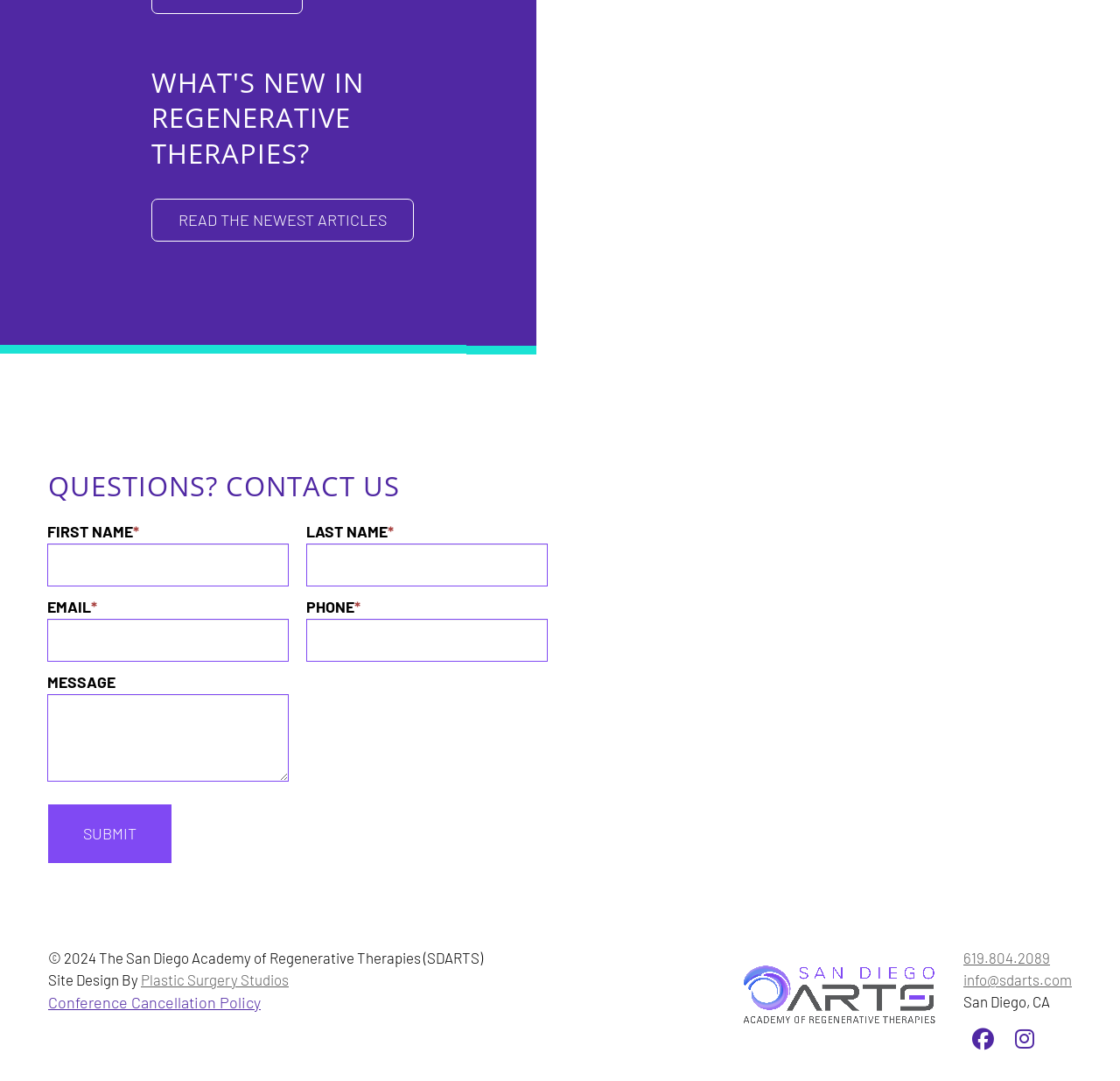What is the name of the organization?
Refer to the image and offer an in-depth and detailed answer to the question.

The name of the organization can be found in the link element with bounding box coordinates [0.637, 0.876, 0.86, 0.984]. The OCR text of this element is 'The San Diego Academy of Regenerative Therapies (SDARTS)'.